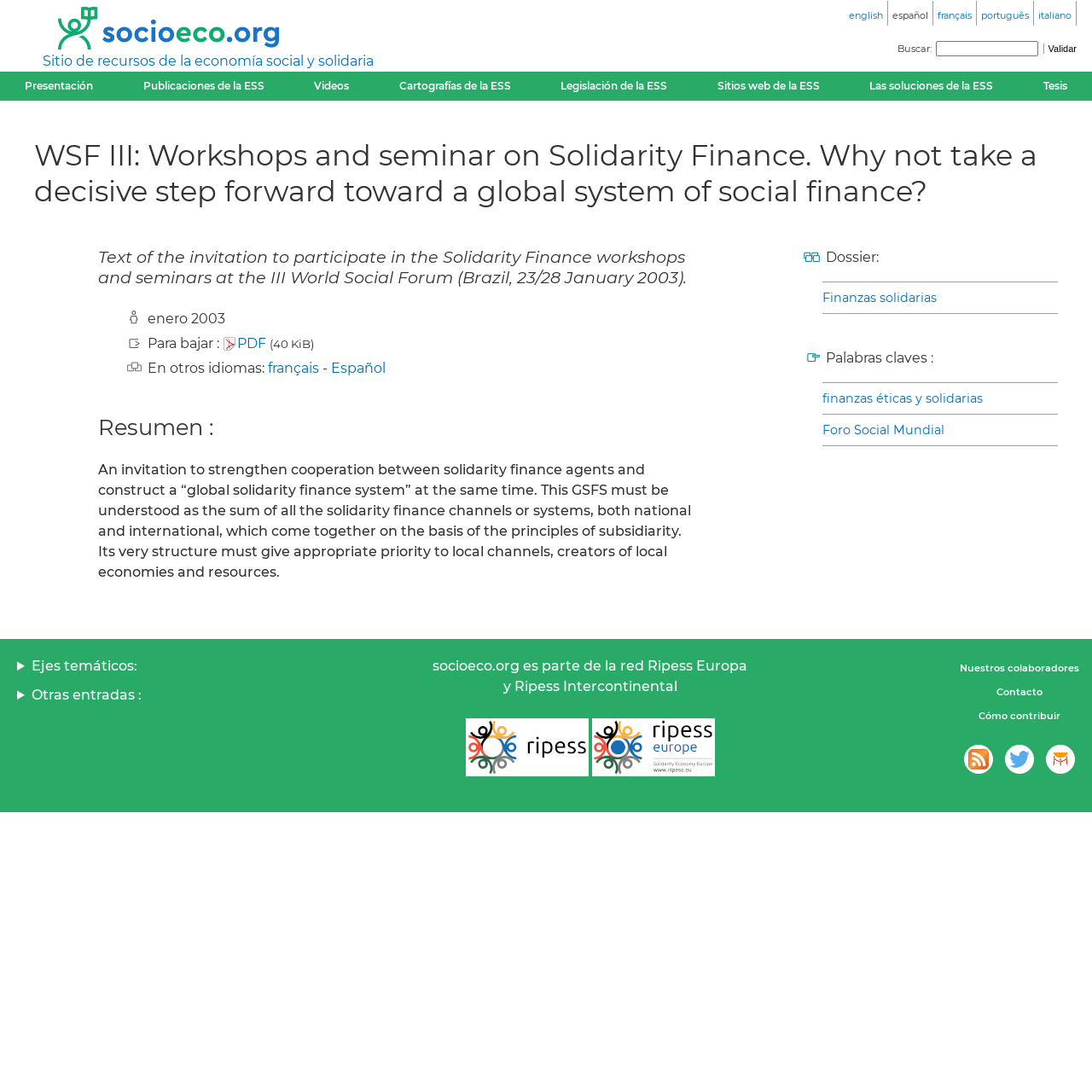Use a single word or phrase to answer the question: What is the language of the webpage?

Multiple languages